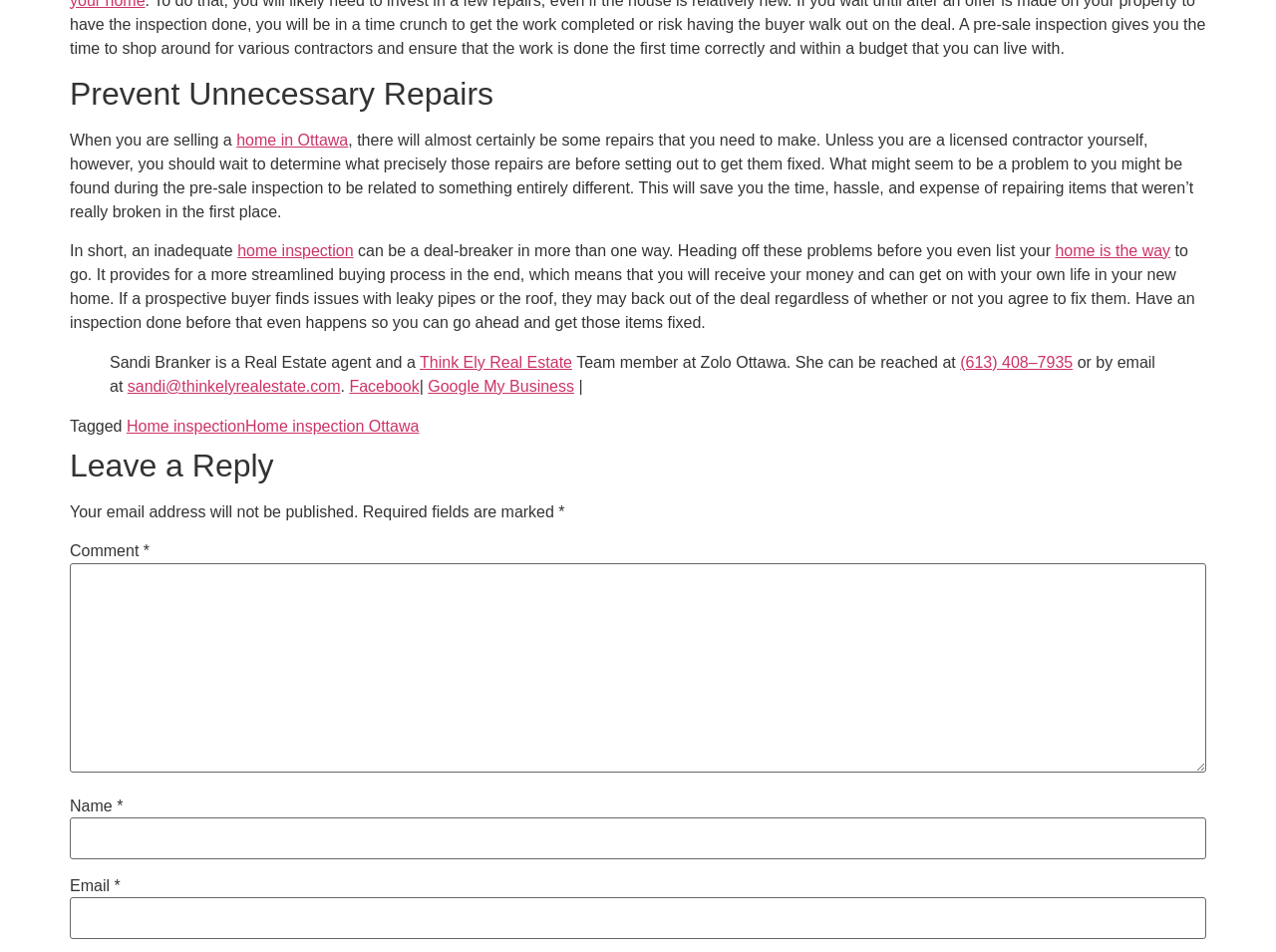Provide the bounding box coordinates of the HTML element this sentence describes: "home inspection". The bounding box coordinates consist of four float numbers between 0 and 1, i.e., [left, top, right, bottom].

[0.186, 0.254, 0.277, 0.272]